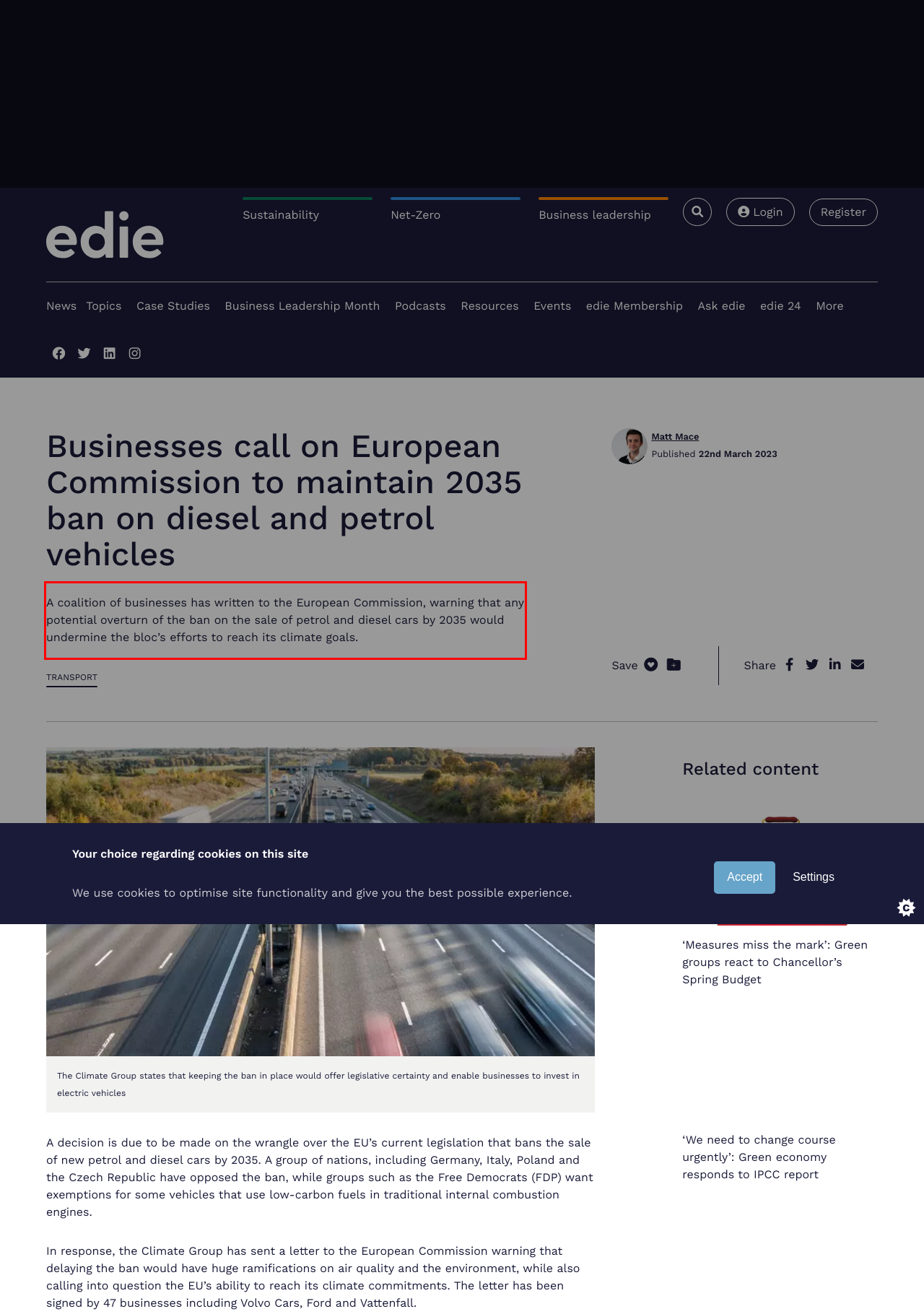Review the screenshot of the webpage and recognize the text inside the red rectangle bounding box. Provide the extracted text content.

A coalition of businesses has written to the European Commission, warning that any potential overturn of the ban on the sale of petrol and diesel cars by 2035 would undermine the bloc’s efforts to reach its climate goals.